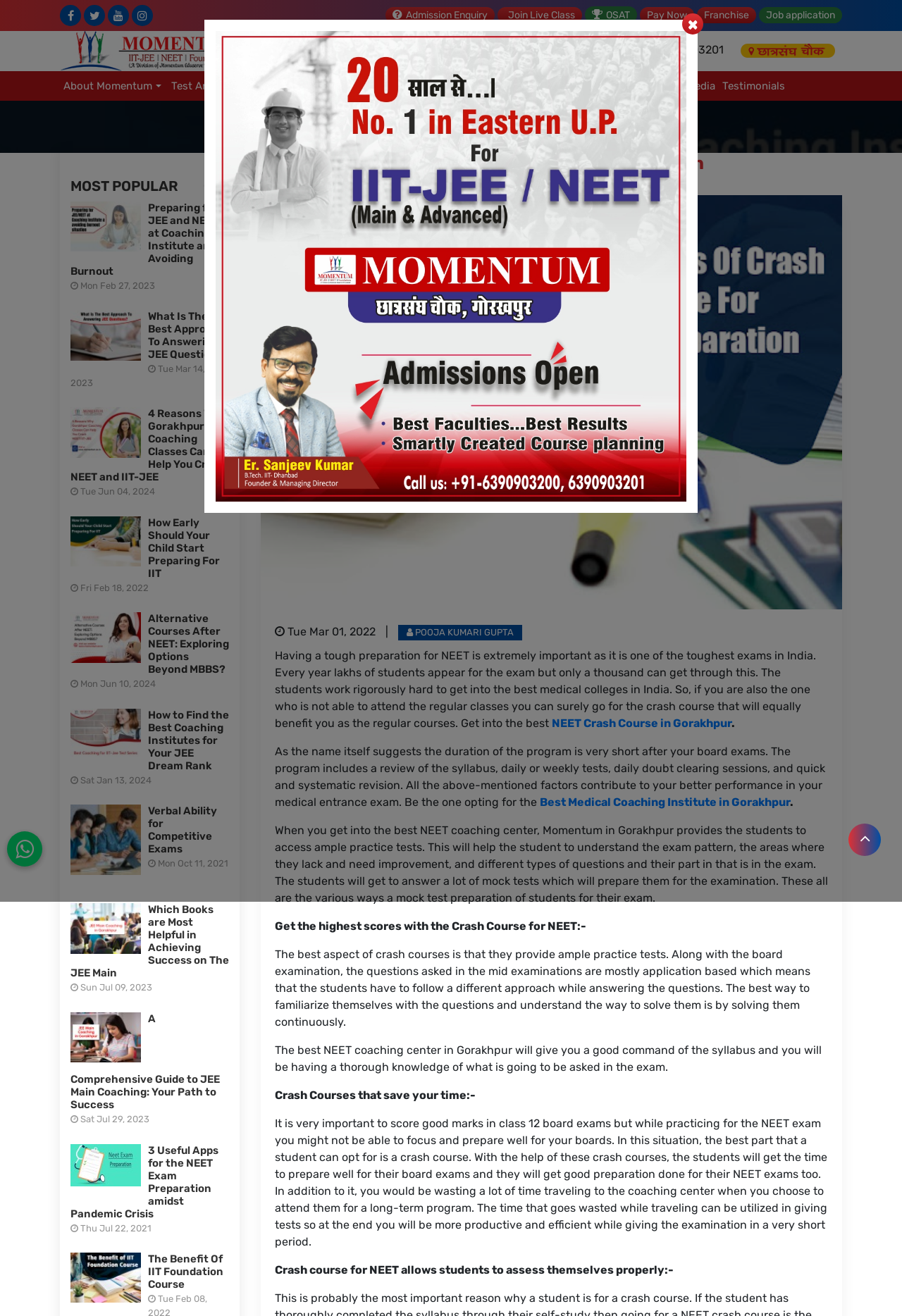Determine the bounding box coordinates for the area that needs to be clicked to fulfill this task: "Learn about the benefits of IIT foundation course". The coordinates must be given as four float numbers between 0 and 1, i.e., [left, top, right, bottom].

[0.078, 0.952, 0.156, 0.99]